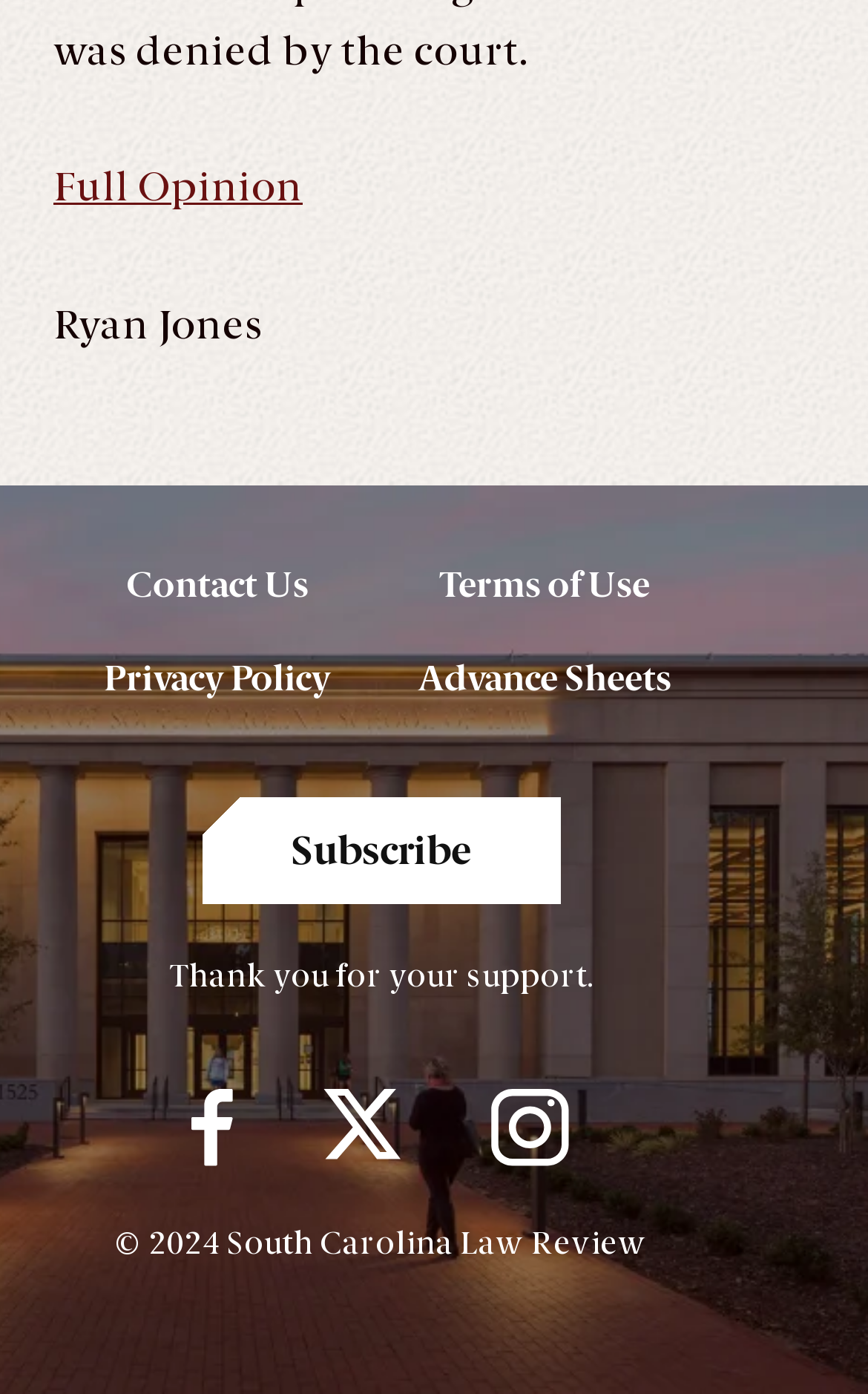Use a single word or phrase to answer the question: 
What is the name of the person mentioned on the webpage?

Ryan Jones